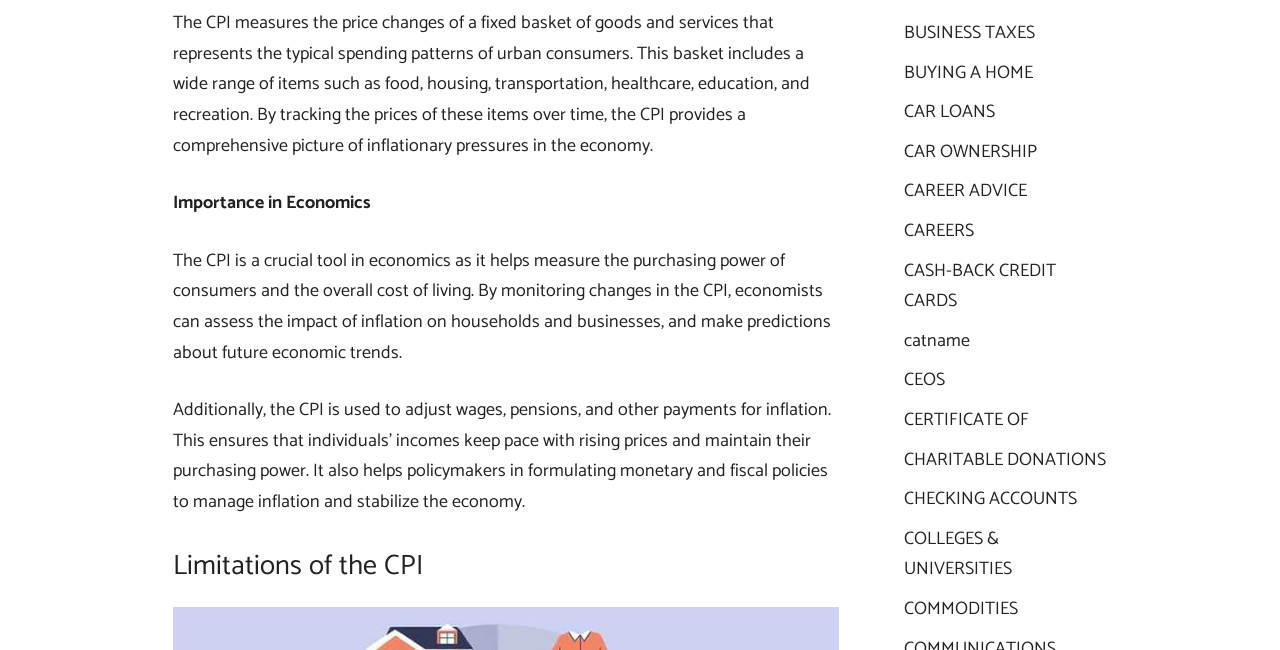Locate the bounding box coordinates of the segment that needs to be clicked to meet this instruction: "View the Twitter page".

None